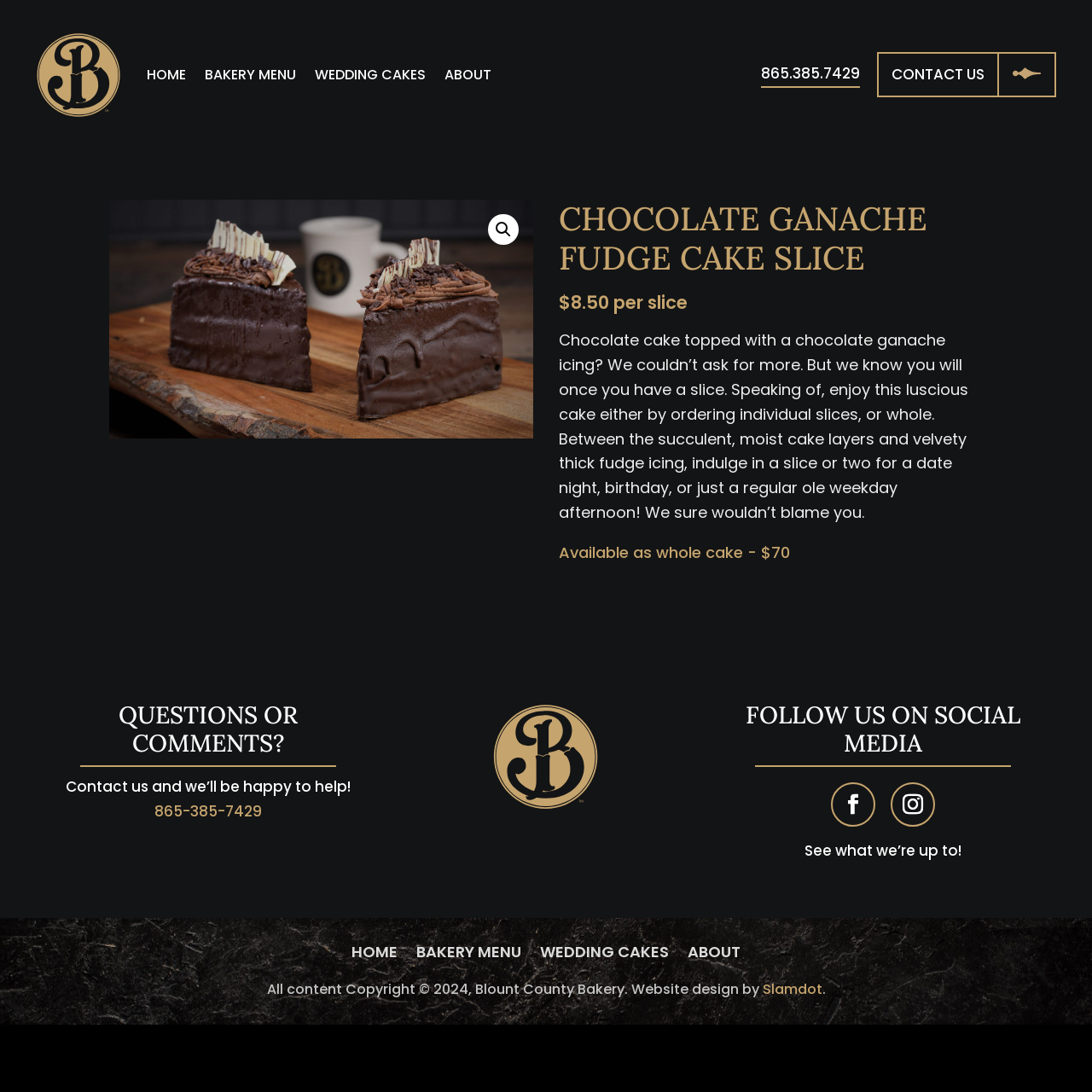Respond concisely with one word or phrase to the following query:
What social media platforms can you follow the bakery on?

Unknown